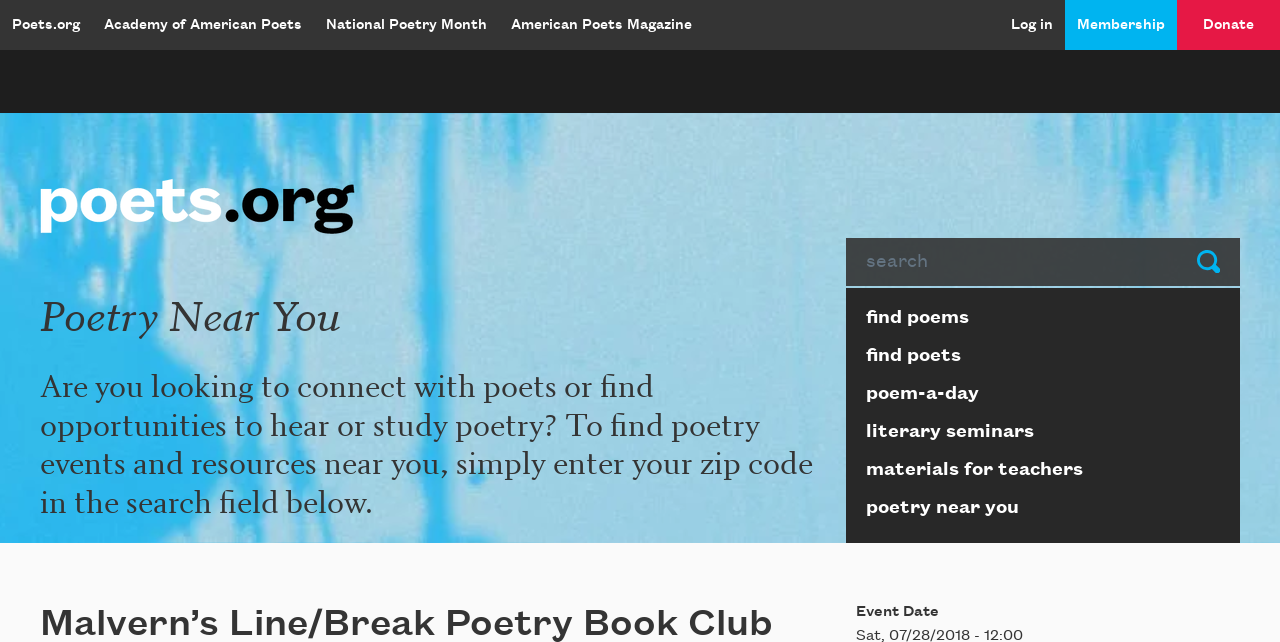What is the label of the field below the search field?
Please give a detailed answer to the question using the information shown in the image.

I found a static text element at coordinates [0.669, 0.942, 0.734, 0.966] that serves as a label for the field below the search field. The text is 'Event Date'.